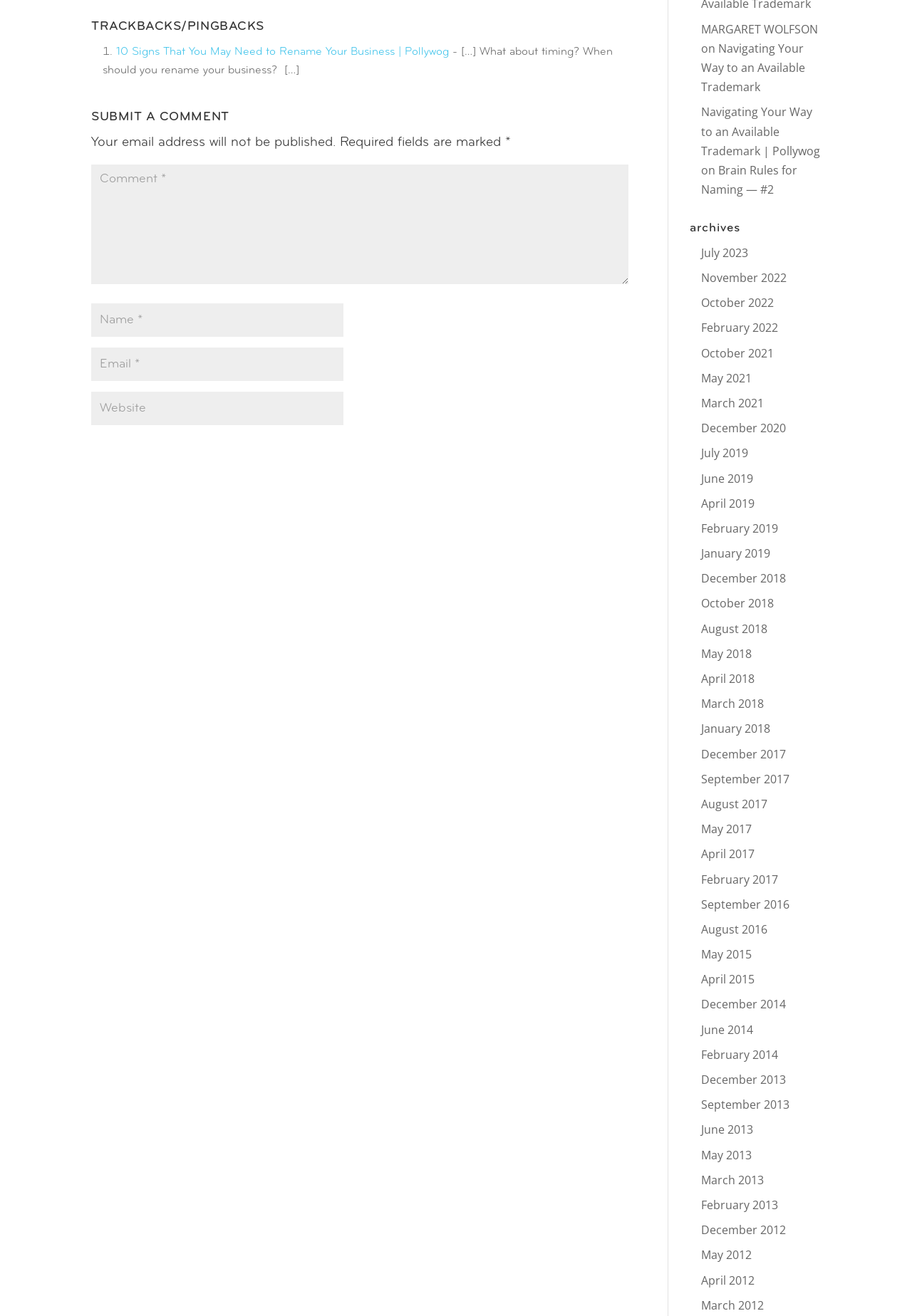What is the name of the author of the article 'Navigating Your Way to an Available Trademark'?
Using the picture, provide a one-word or short phrase answer.

Margaret Wolfson